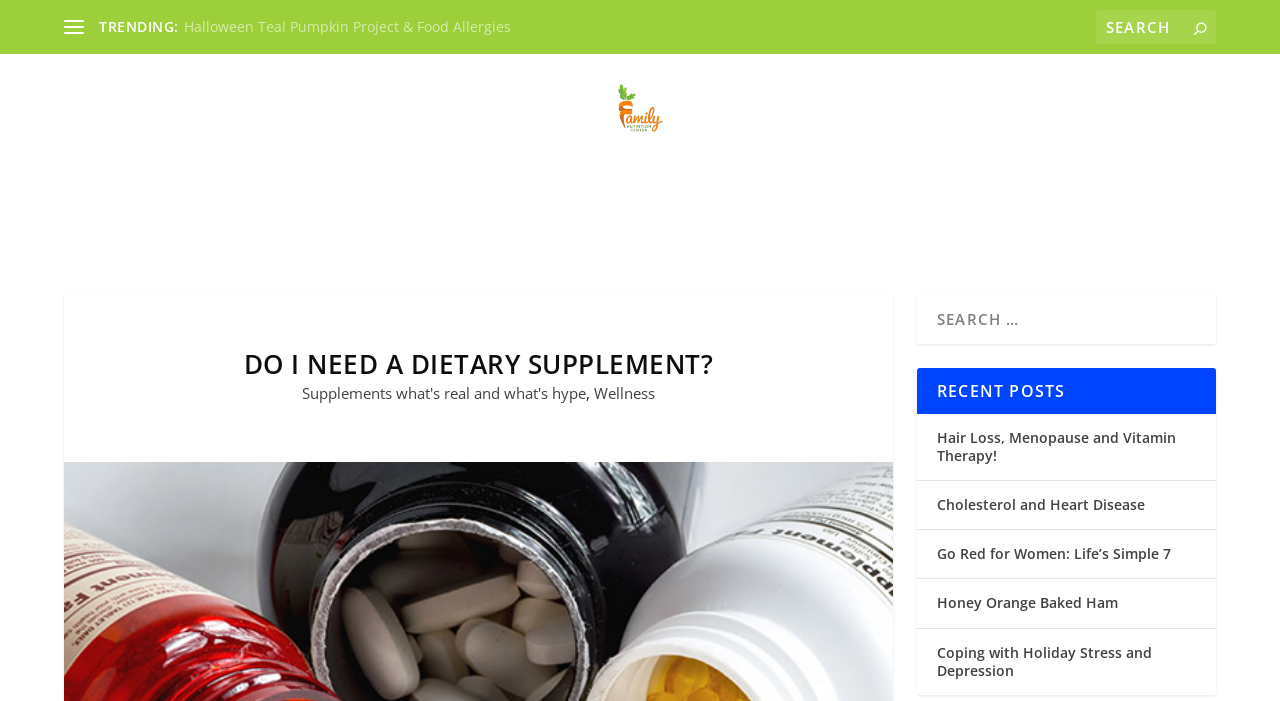Bounding box coordinates are specified in the format (top-left x, top-left y, bottom-right x, bottom-right y). All values are floating point numbers bounded between 0 and 1. Please provide the bounding box coordinate of the region this sentence describes: name="s" placeholder="Search …"

[0.716, 0.419, 0.95, 0.491]